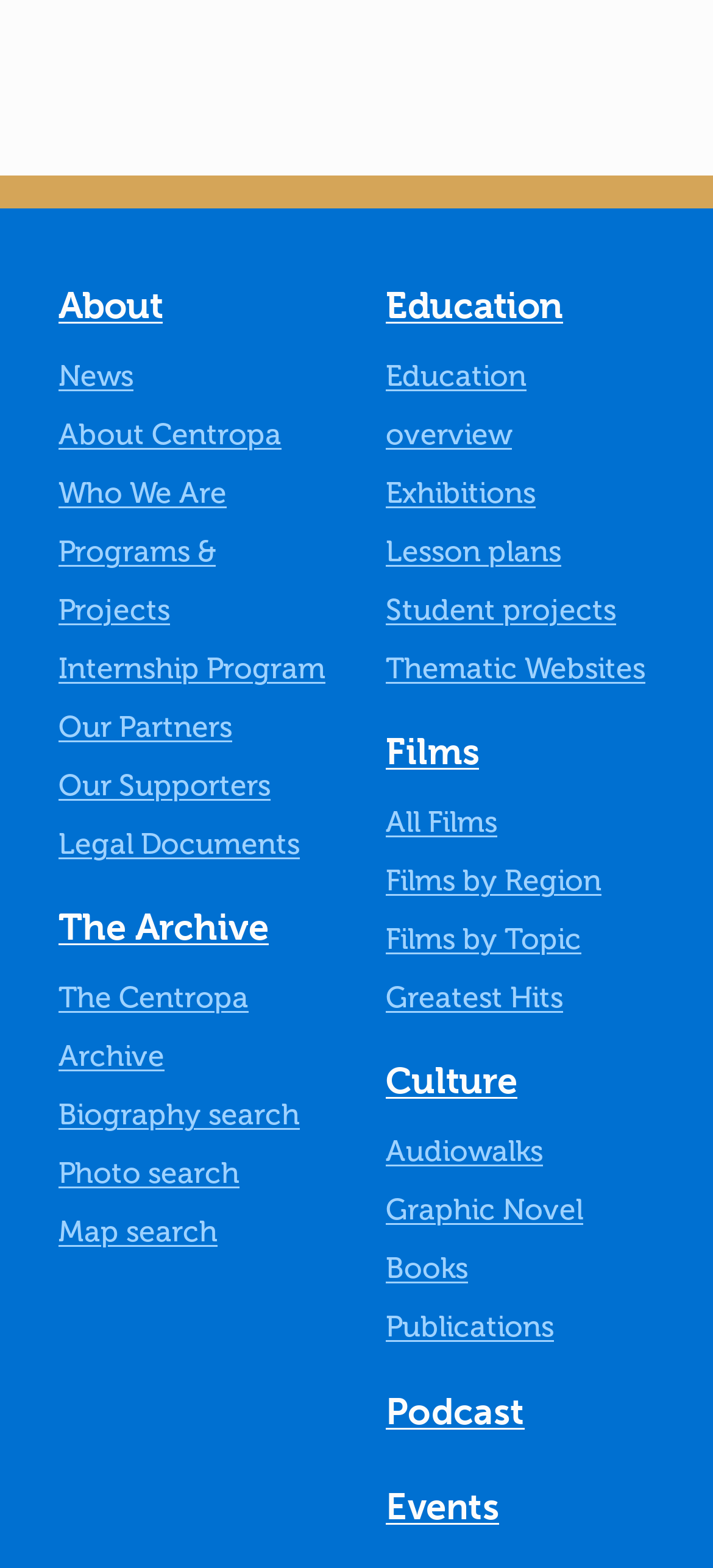Determine the bounding box coordinates of the area to click in order to meet this instruction: "Go to News".

[0.082, 0.228, 0.187, 0.251]